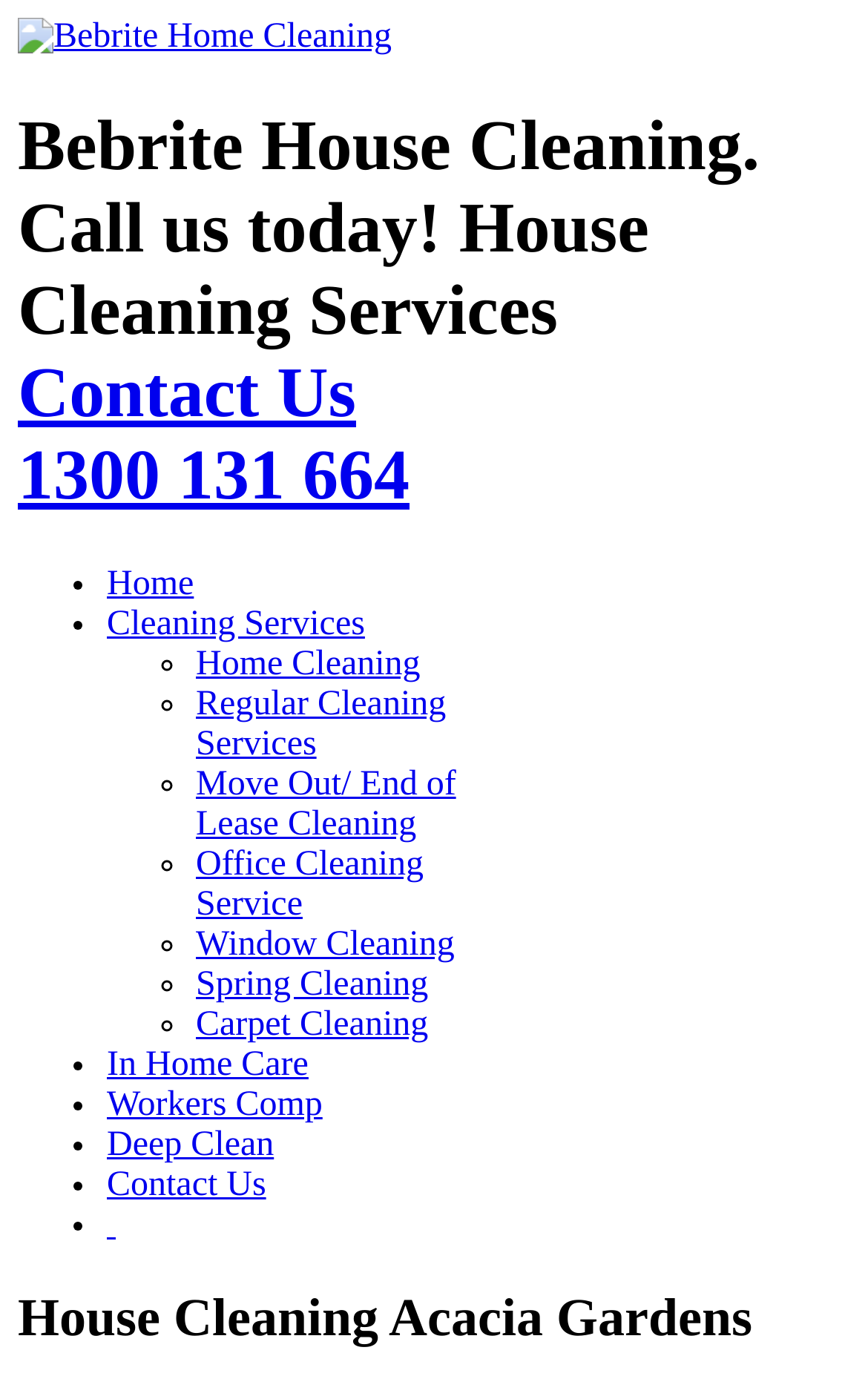Please identify the bounding box coordinates of where to click in order to follow the instruction: "Click on Bebrite Home Cleaning".

[0.021, 0.013, 0.451, 0.04]